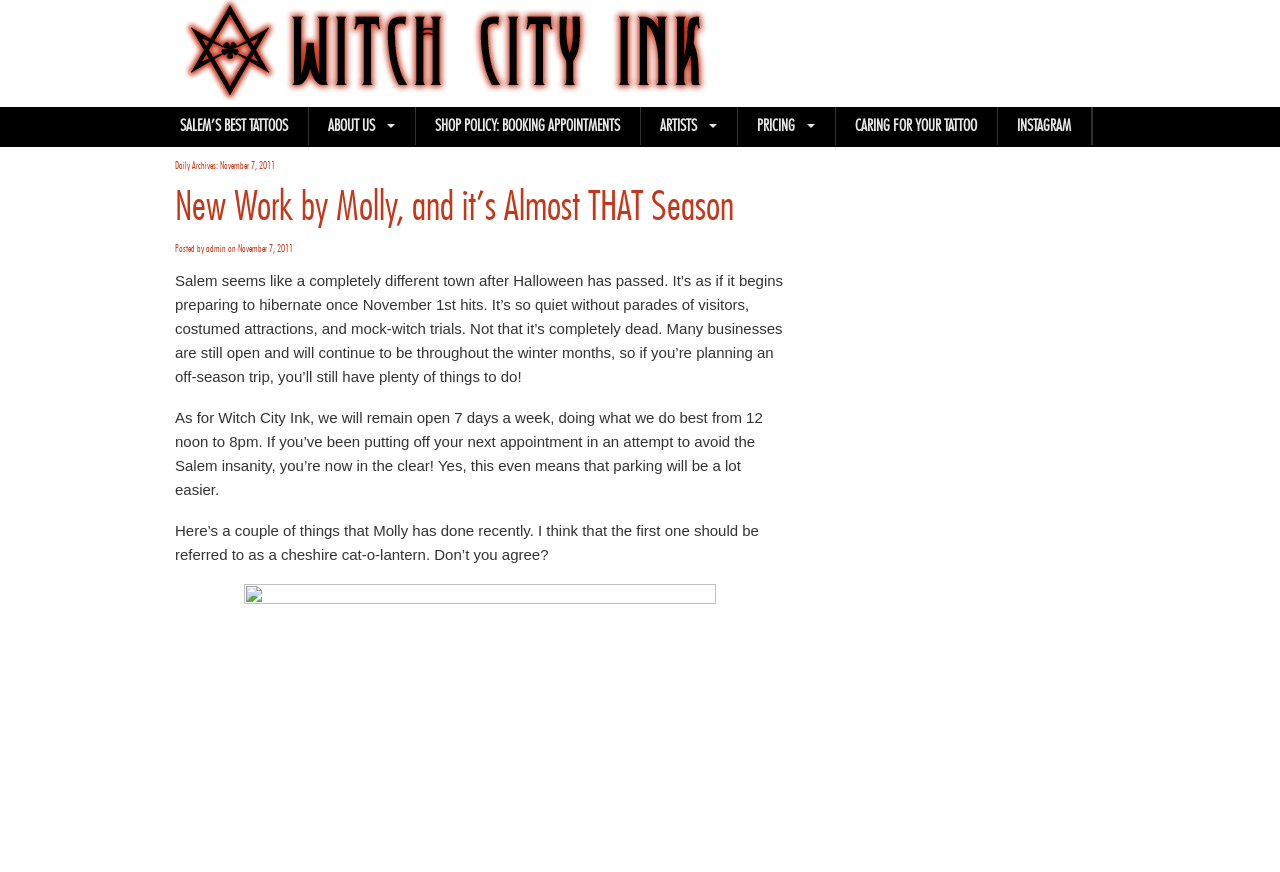Please determine the bounding box coordinates for the element with the description: "Instagram".

[0.779, 0.123, 0.852, 0.166]